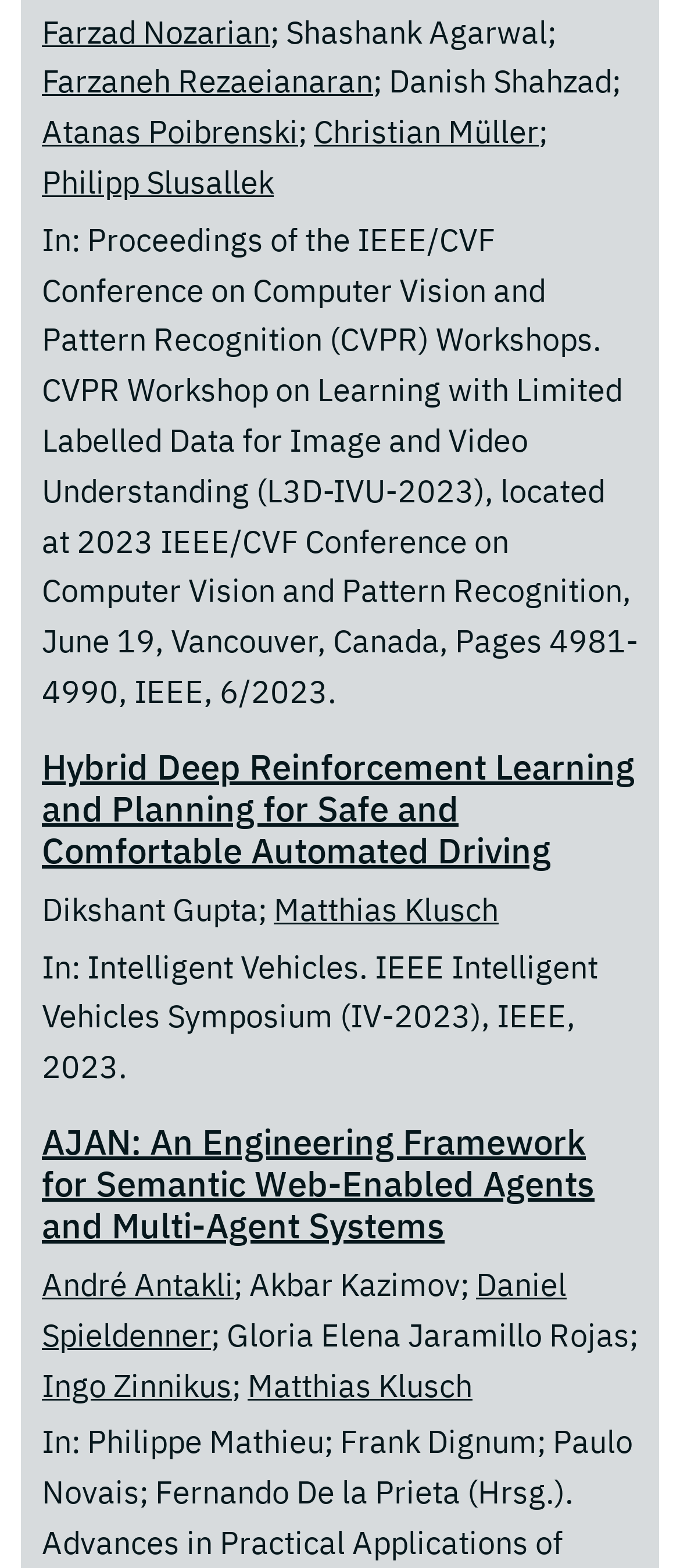Who is the author of the paper about automated driving?
Using the picture, provide a one-word or short phrase answer.

Farzad Nozarian